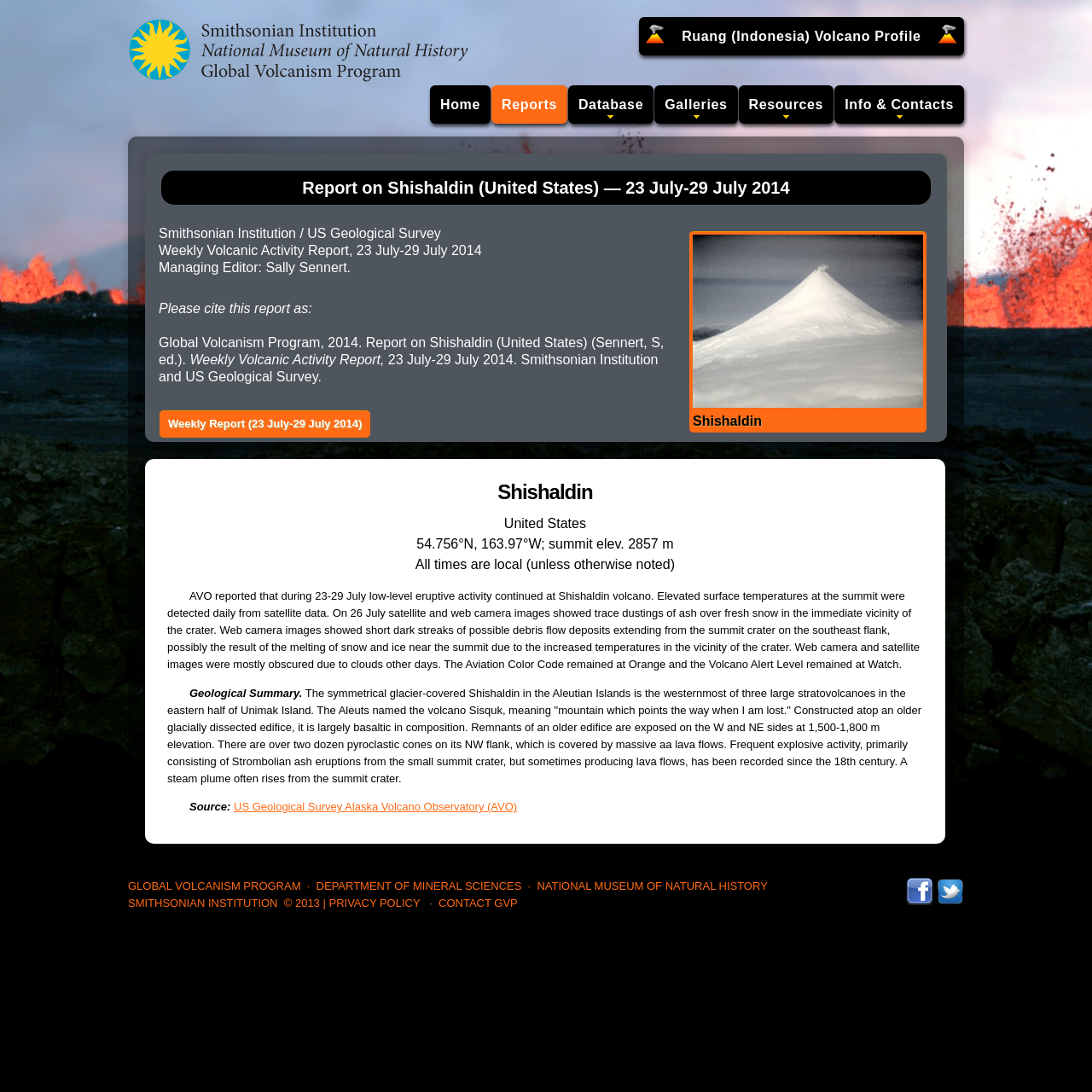Given the element description, predict the bounding box coordinates in the format (top-left x, top-left y, bottom-right x, bottom-right y). Make sure all values are between 0 and 1. Here is the element description: Home

[0.394, 0.078, 0.449, 0.113]